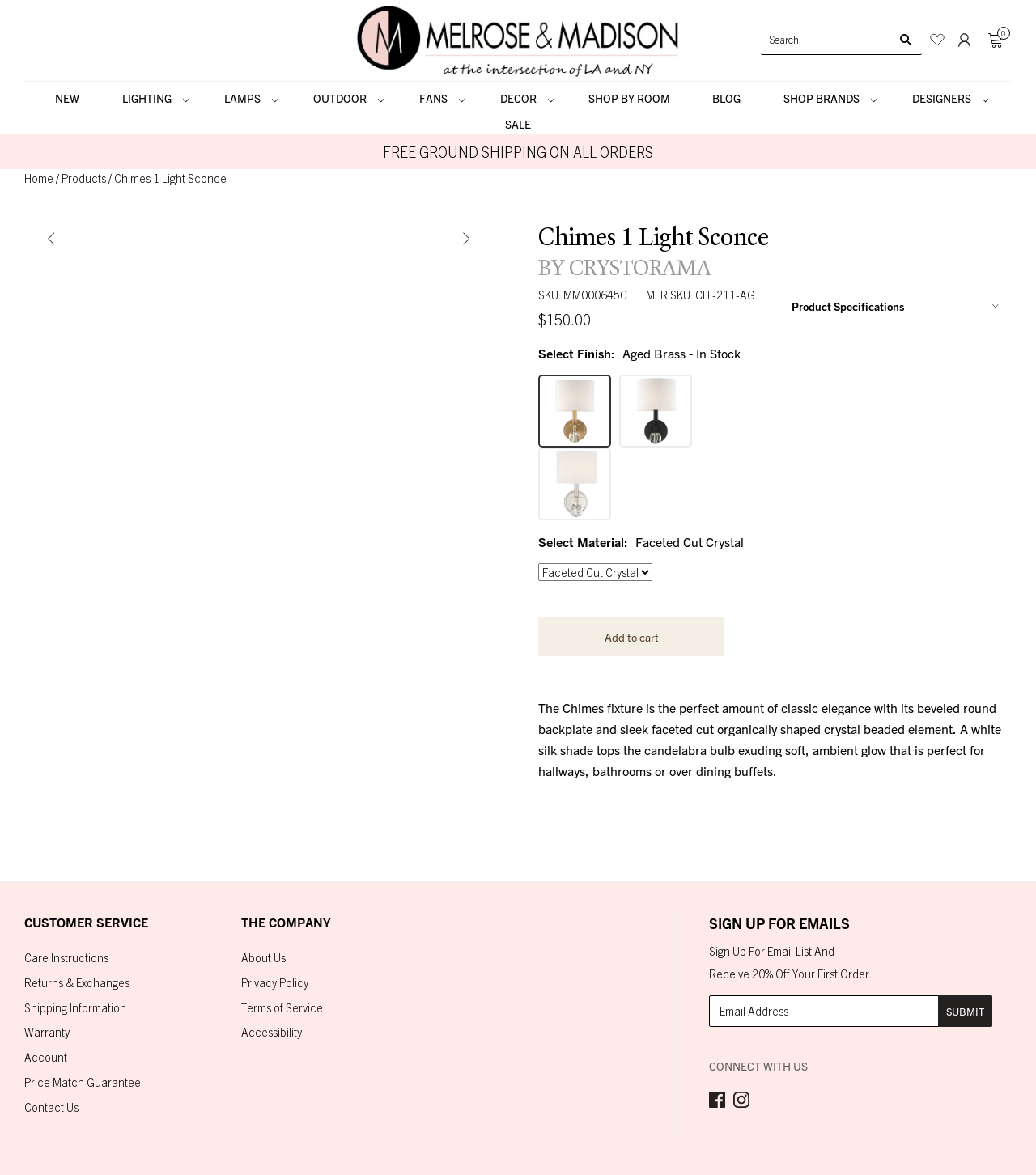Offer a detailed account of what is visible on the webpage.

This webpage is about a product called "Chimes 1 Light Sconce" from a company called Crystorama. At the top of the page, there are several links to different categories, including "NEW", "SHOP BY ROOM", "BLOG", and more. Below these links, there is a search bar with a magnifying glass icon.

The main content of the page is dedicated to the product, with a large heading that reads "Chimes 1 Light Sconce BY CRYSTORAMA". Below this heading, there are several images of the product from different angles, as well as a description of the product that reads "The Chimes fixture is the perfect amount of classic elegance with its beveled round backplate and sleek faceted cut organically shaped crystal beaded element. A white silk shade tops the candelabra bulb exuding soft, ambient glow that is perfect for hallways, bathrooms or over dining buffets."

To the right of the product description, there are several options to select the finish and material of the product, as well as a button to add the product to the cart. Below this section, there is a details section that provides more information about the product, including its specifications.

At the bottom of the page, there are several sections, including "CUSTOMER SERVICE", "THE COMPANY", and "SIGN UP FOR EMAILS". The "CUSTOMER SERVICE" section provides links to pages about care instructions, returns and exchanges, shipping information, and more. The "THE COMPANY" section provides links to pages about the company, its privacy policy, and terms of service. The "SIGN UP FOR EMAILS" section allows users to sign up for the company's email list and receive 20% off their first order.

Finally, there is a "CONNECT WITH US" section that provides links to the company's social media profiles, including Facebook.